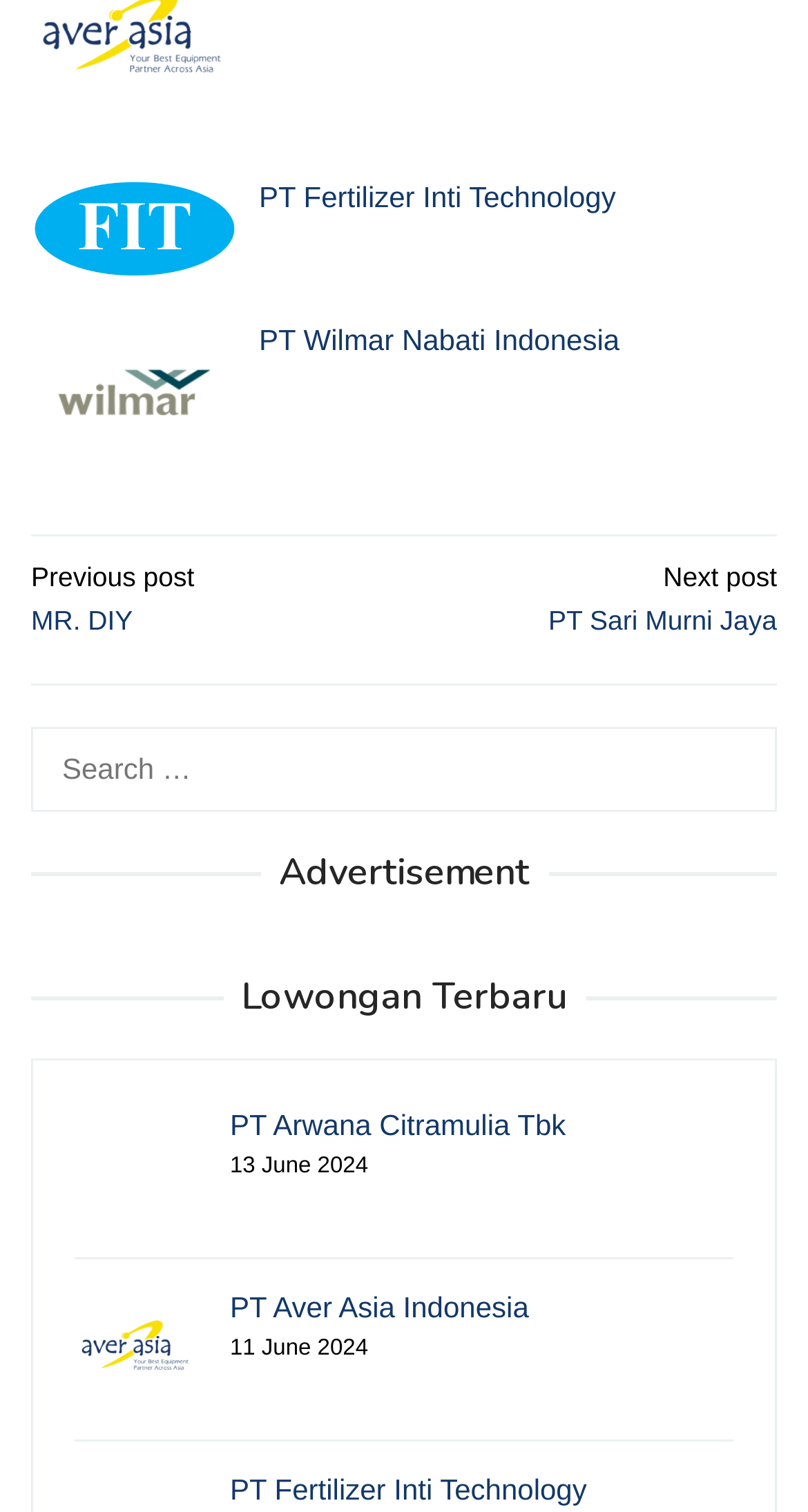Provide the bounding box coordinates for the specified HTML element described in this description: "PT Fertilizer Inti Technology". The coordinates should be four float numbers ranging from 0 to 1, in the format [left, top, right, bottom].

[0.285, 0.974, 0.726, 0.996]